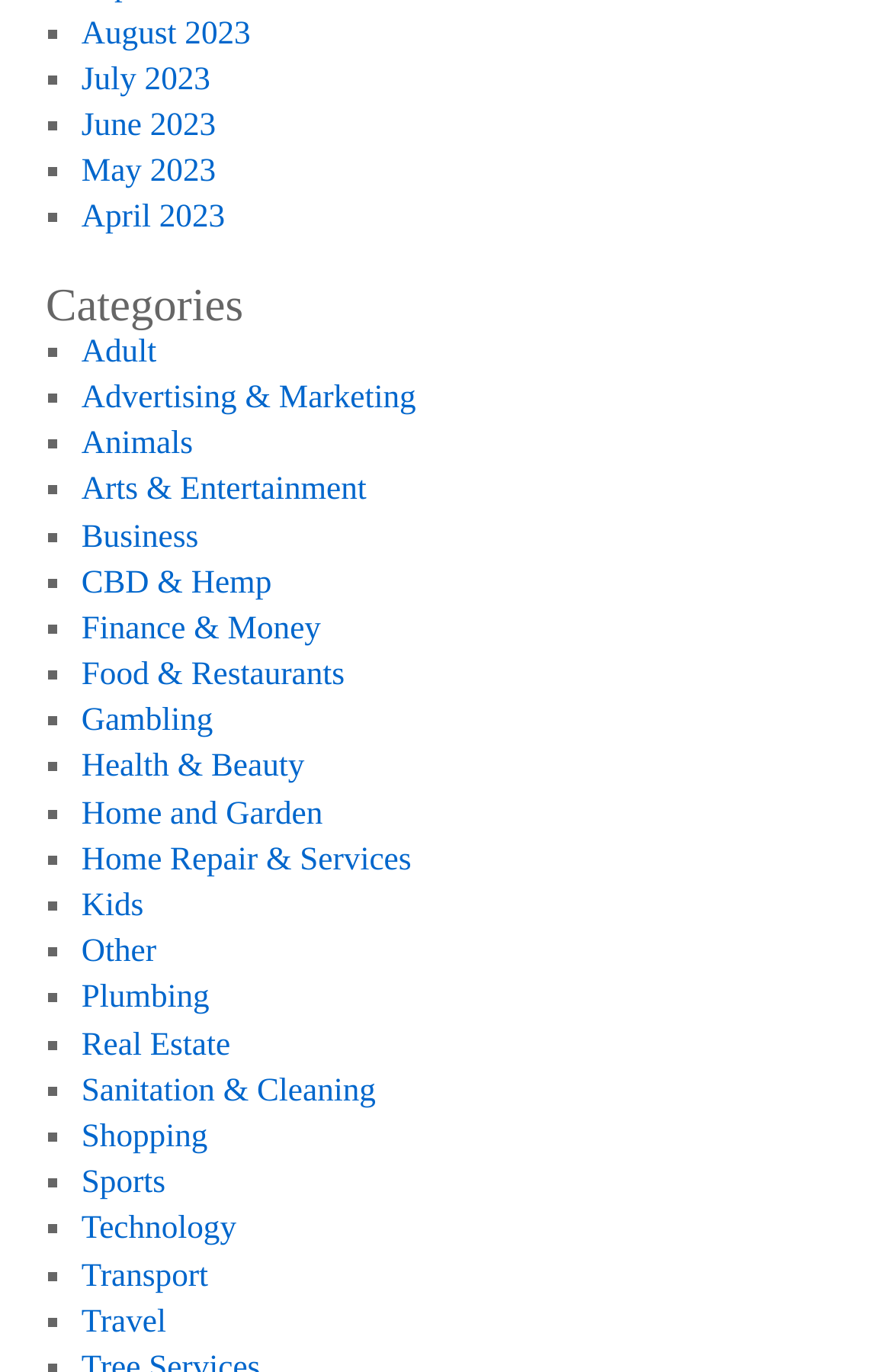Find the bounding box coordinates of the clickable region needed to perform the following instruction: "Check out Shopping". The coordinates should be provided as four float numbers between 0 and 1, i.e., [left, top, right, bottom].

[0.091, 0.815, 0.233, 0.842]